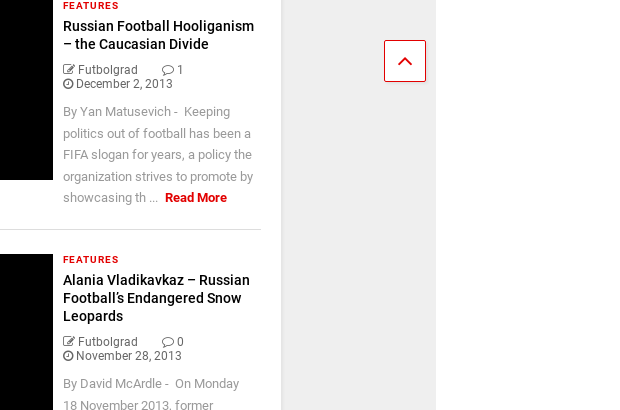Offer an in-depth description of the image shown.

The image showcases two featured articles on a website dedicated to football. The first article, titled "Russian Football Hooliganism – the Caucasian Divide," is authored by Yan Matusevich and dated December 2, 2013. It discusses FIFA's ongoing efforts to separate politics from football. The second article, "Alania Vladikavkaz – Russian Football's Endangered Snow Leopards," is written by David McArdle and published on November 28, 2013. This article reflects on the financial struggles faced by the former Russian champions, Alania Vladikavkaz. Both entries are part of the features section, highlighting notable themes in Russian football. The layout also includes interaction links, allowing users to read more about each piece.